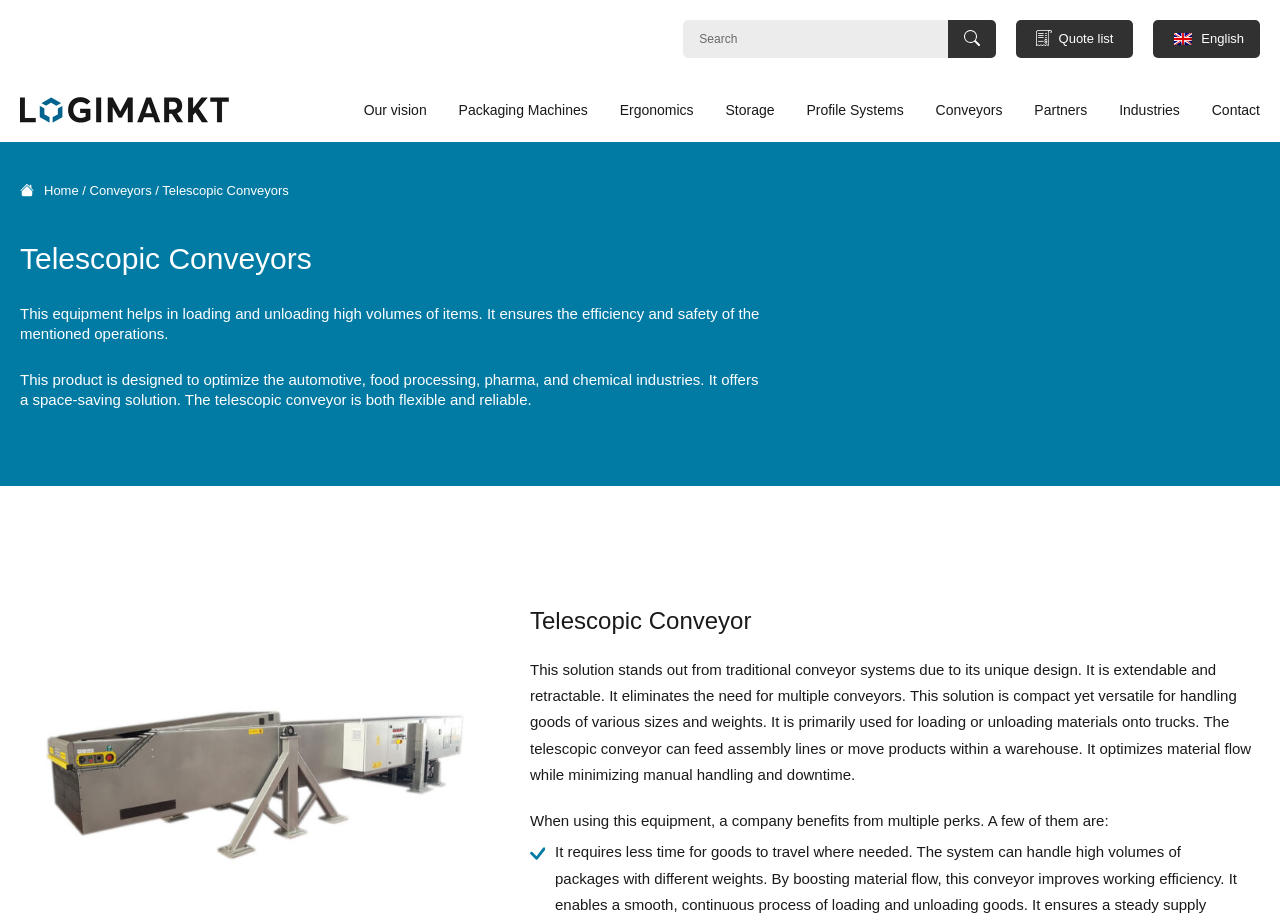Reply to the question with a single word or phrase:
What is the purpose of Telescopic Conveyors?

Loading and unloading high volumes of items